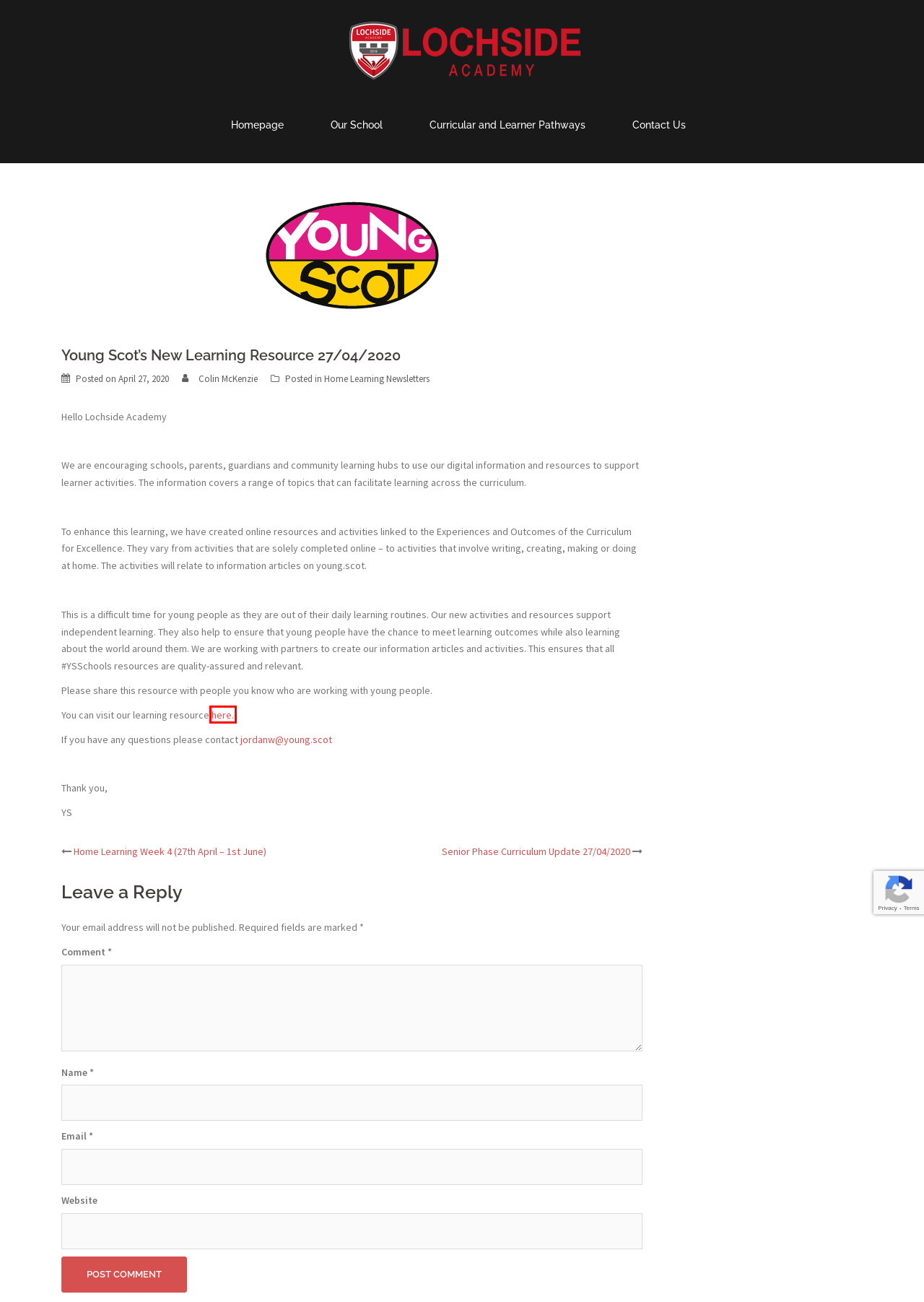Inspect the screenshot of a webpage with a red rectangle bounding box. Identify the webpage description that best corresponds to the new webpage after clicking the element inside the bounding box. Here are the candidates:
A. Contact Us
B. About
C. Senior Phase Curriculum Update 27/04/2020
D. Home Learning Newsletters
E. Privacy Policy – Akismet
F. Young Scot Corporate - Activate Your Rights resources
G. Home Learning Week 4 (27th April – 1st June)
H. Colin McKenzie

F